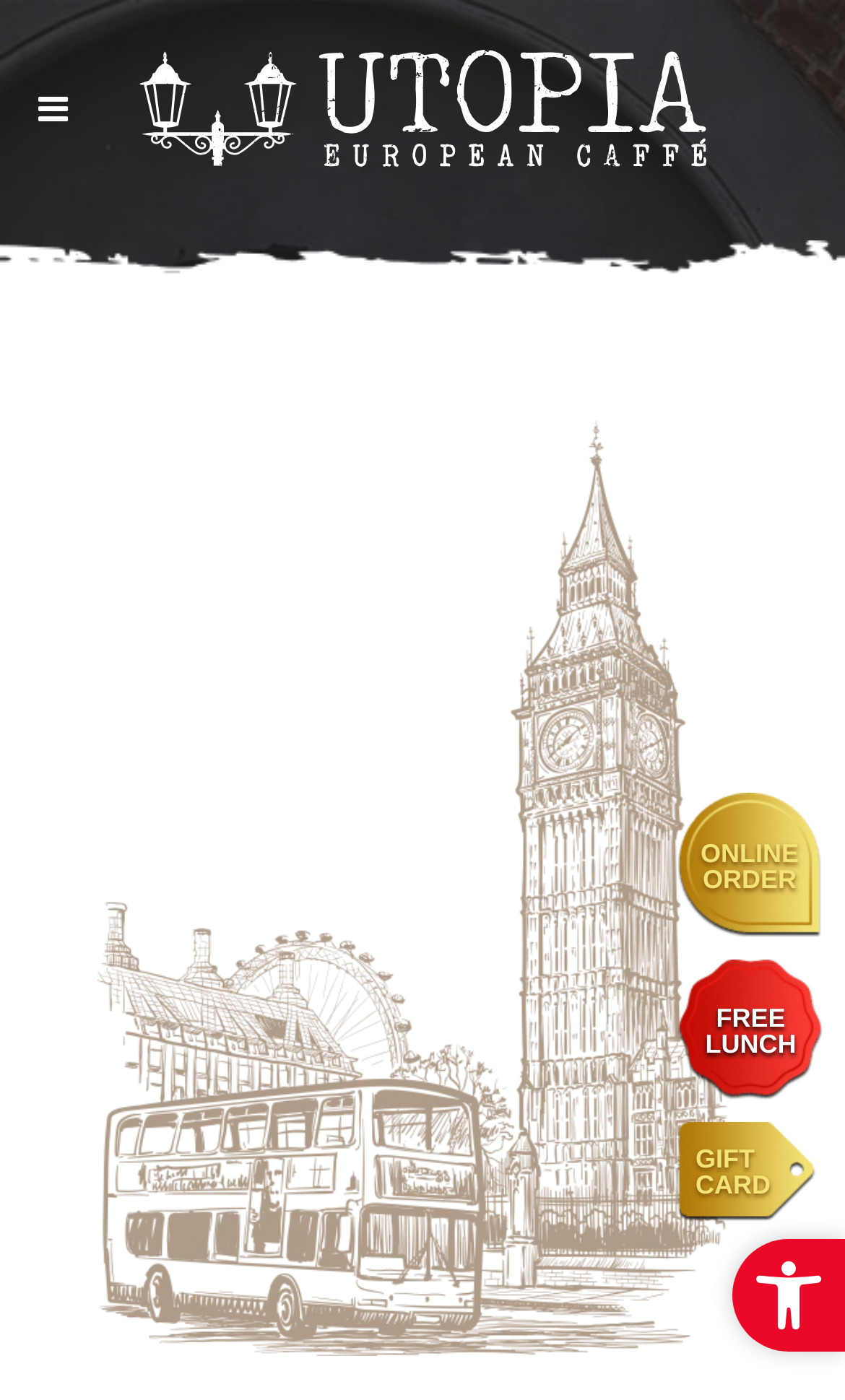What type of card is available for purchase?
Using the information presented in the image, please offer a detailed response to the question.

There is a link on the webpage labeled 'GIFT CARD', which suggests that this cafe offers gift cards for purchase.